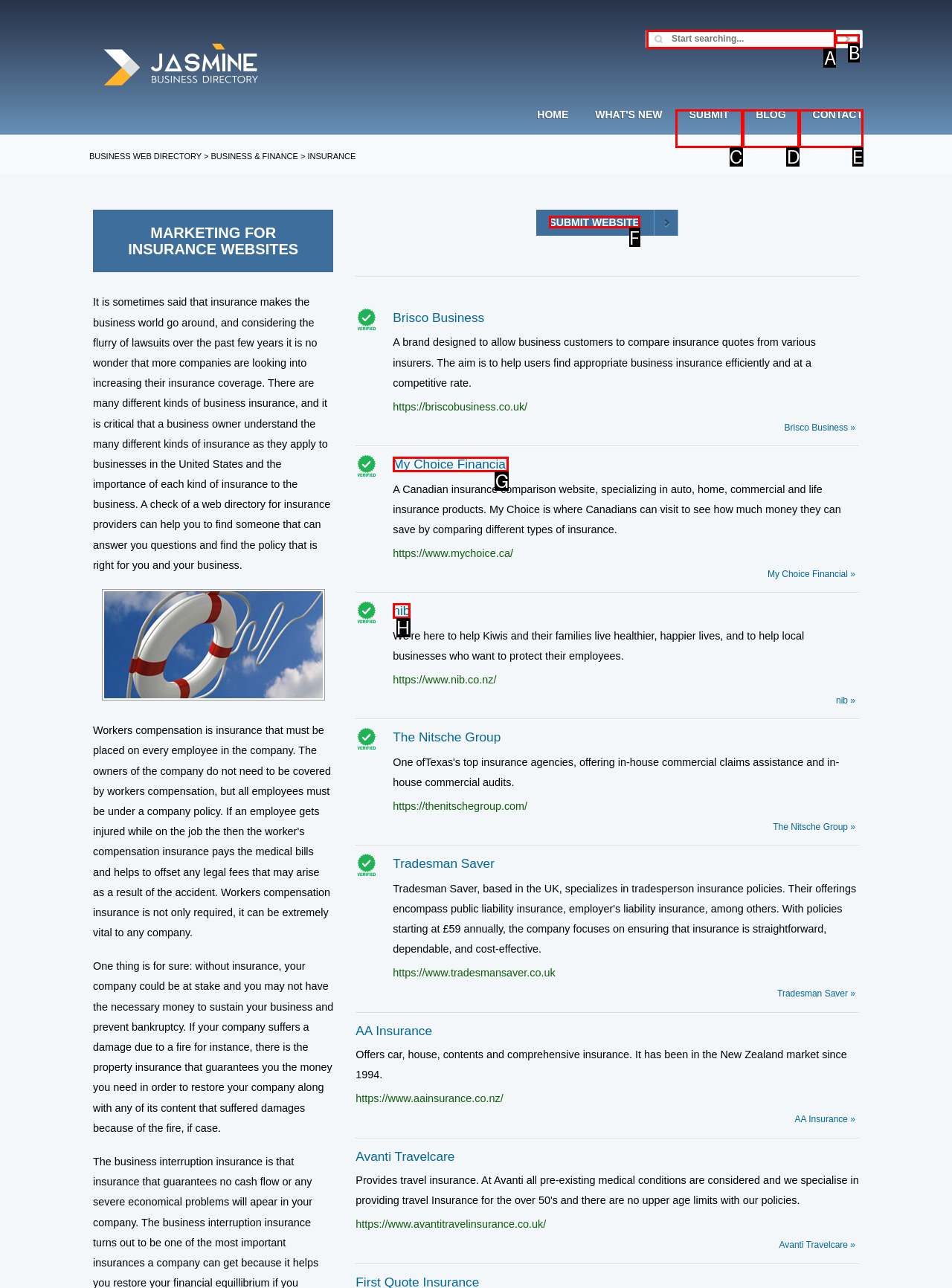Which lettered option should be clicked to achieve the task: Submit a website? Choose from the given choices.

F